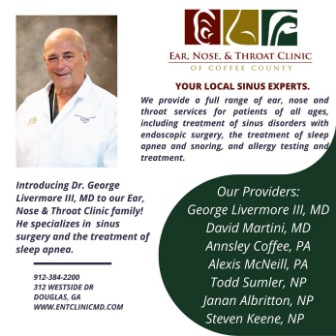How many healthcare providers are listed on the flyer?
Answer the question with just one word or phrase using the image.

7